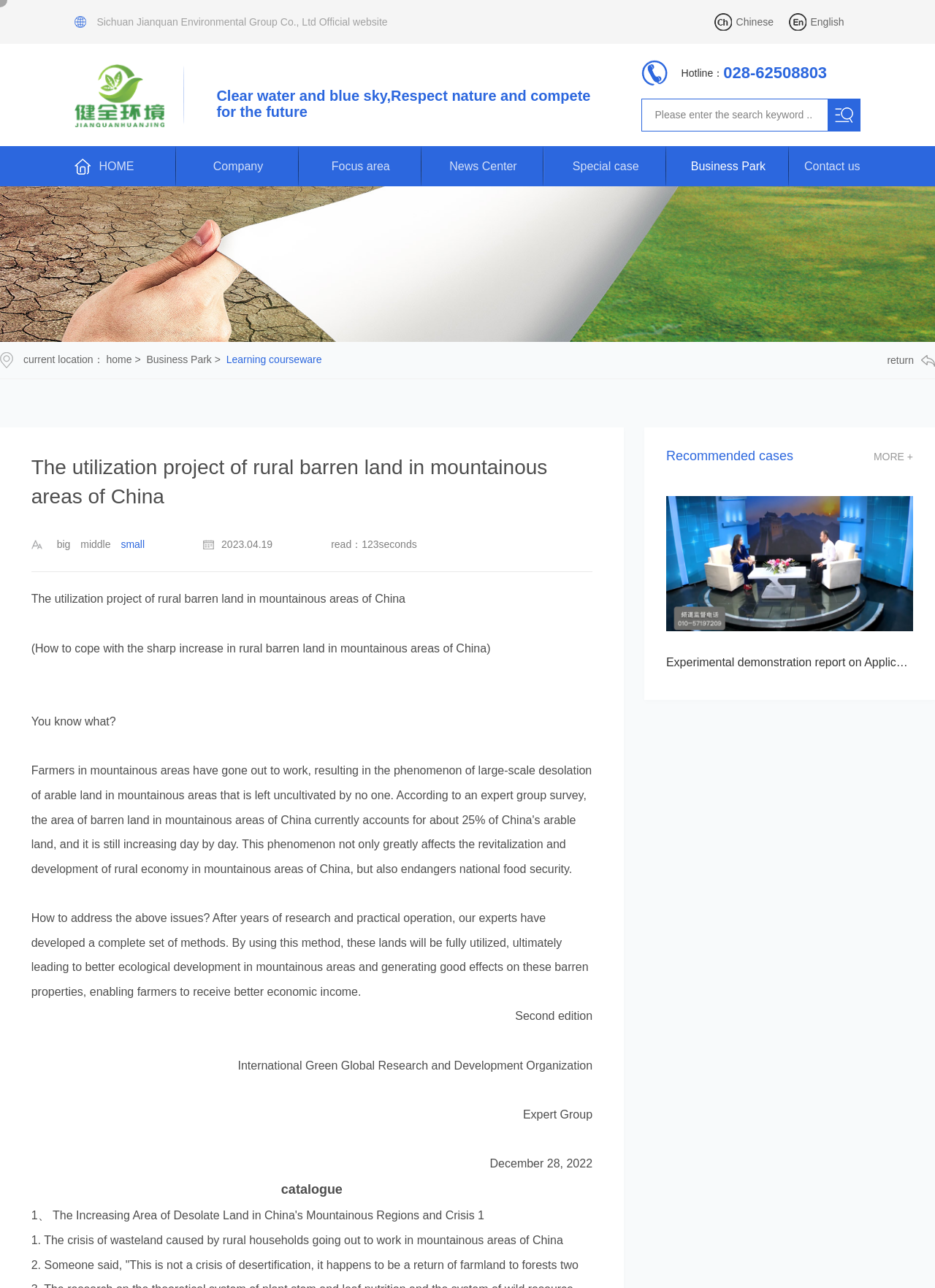What is the topic of the article?
Please respond to the question with a detailed and well-explained answer.

The topic of the article can be inferred from the heading 'The utilization project of rural barren land in mountainous areas of China' and the subsequent text that discusses the issue of rural barren land in mountainous areas of China.